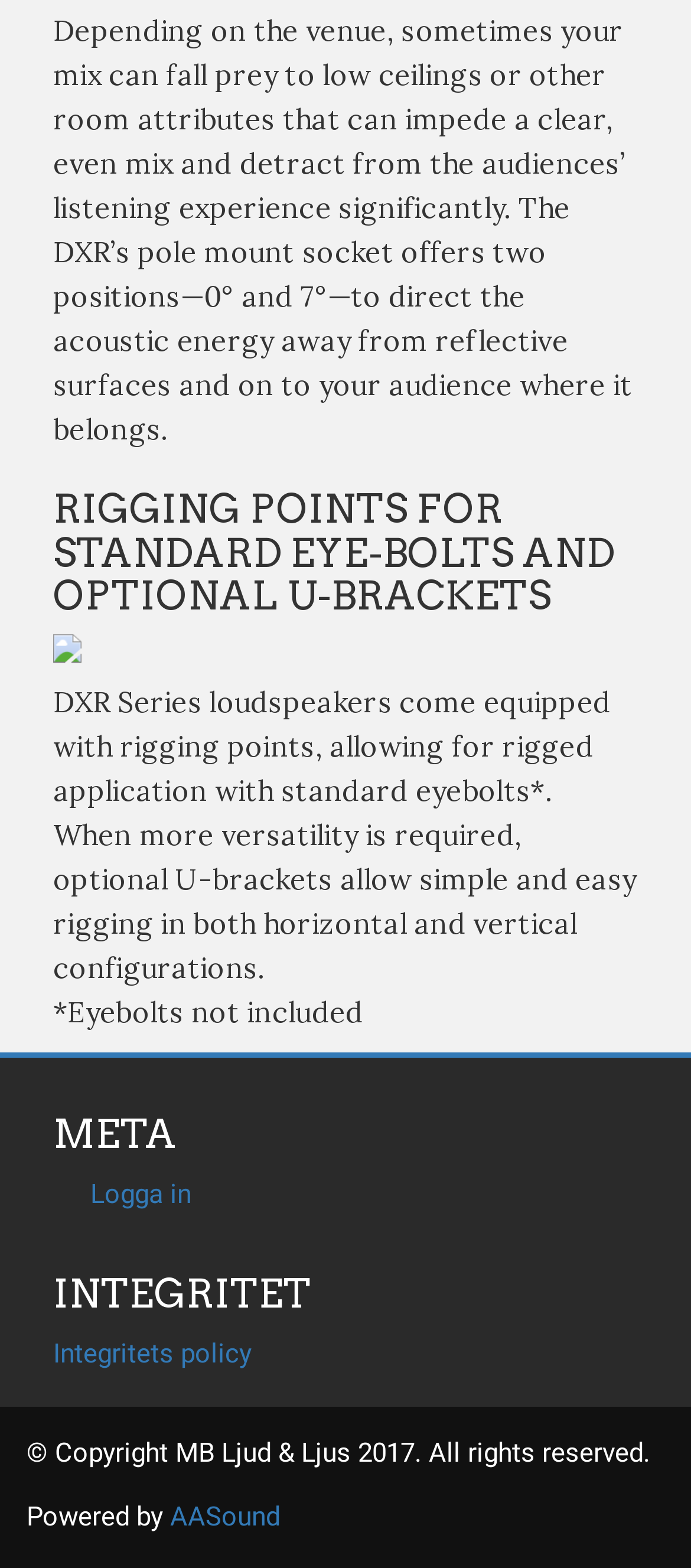With reference to the screenshot, provide a detailed response to the question below:
What is the name of the company that powers the webpage?

The text at the bottom of the webpage states 'Powered by AASound', which suggests that the name of the company that powers the webpage is AASound.